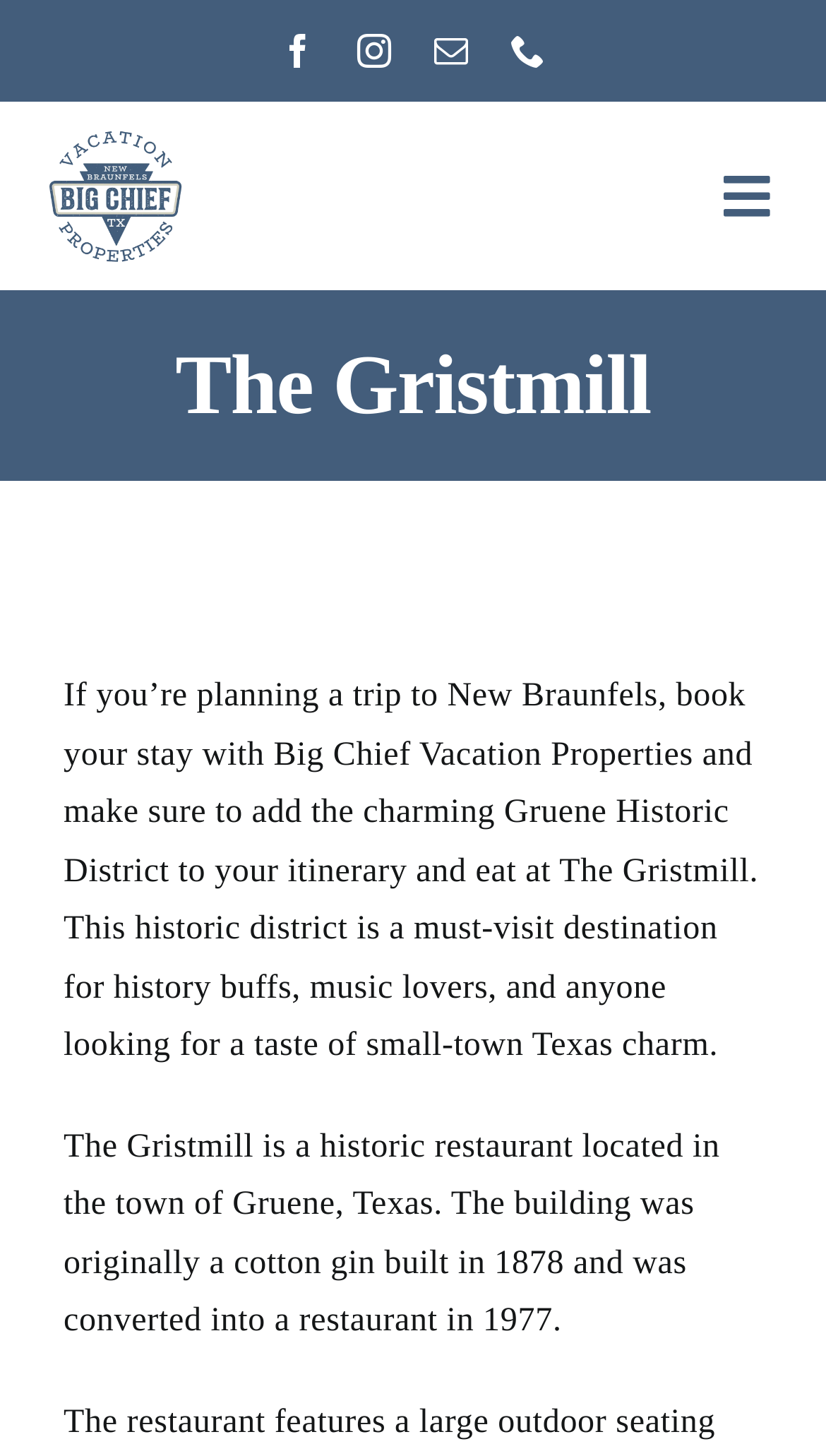Answer the question with a single word or phrase: 
What is the name of the historic restaurant?

The Gristmill